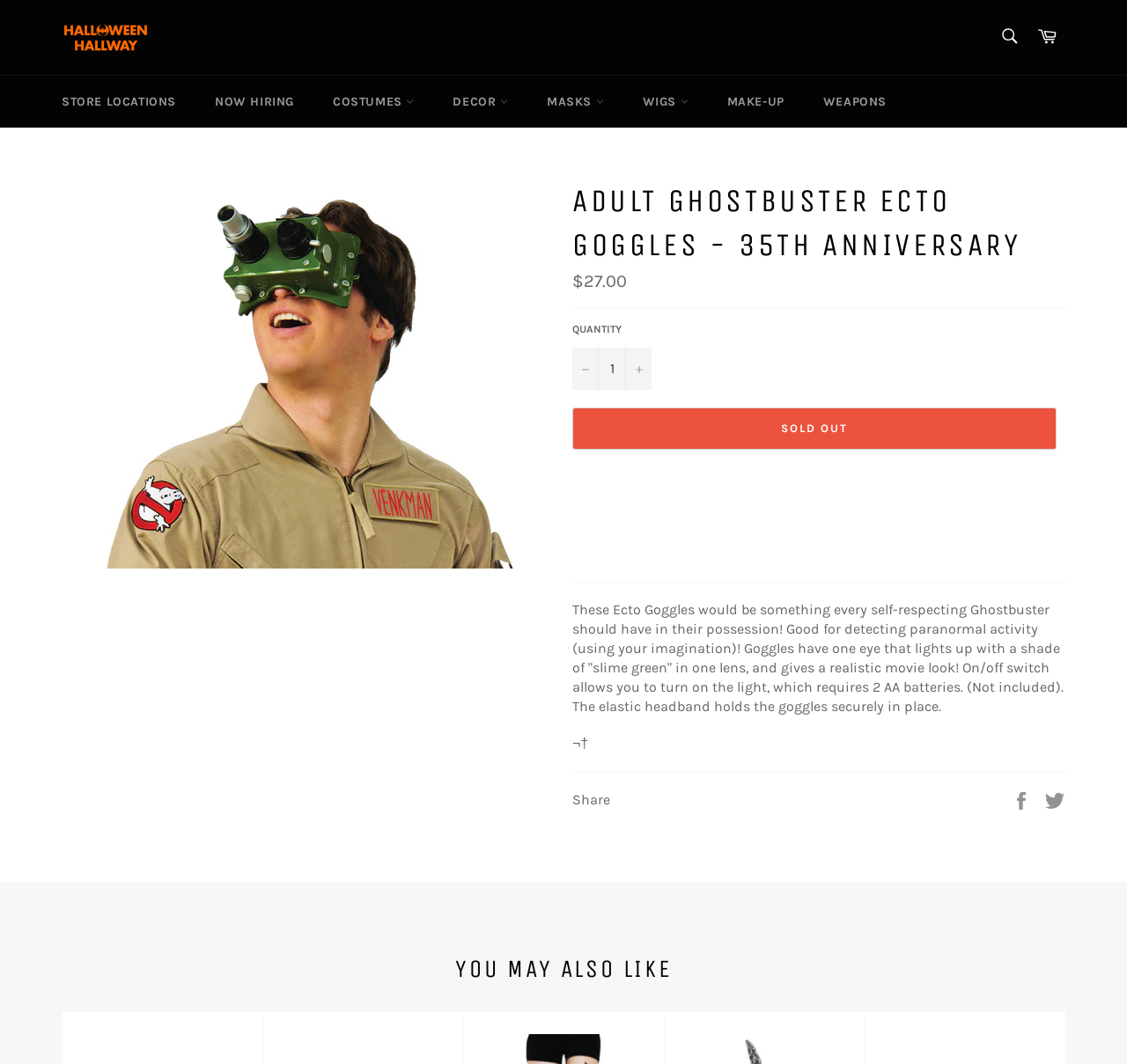Please respond in a single word or phrase: 
What is the regular price of the product?

$27.00